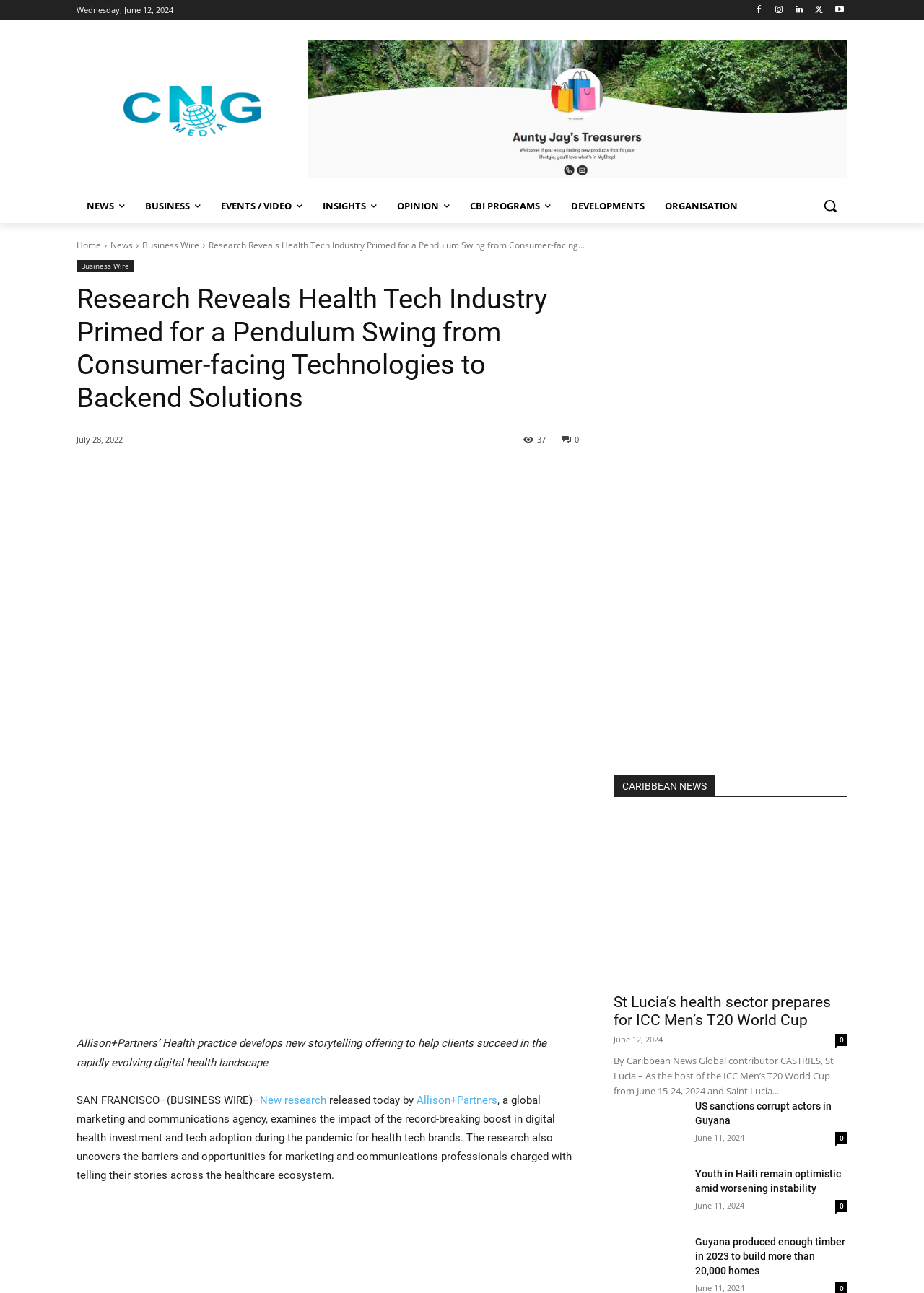Determine the bounding box coordinates of the element that should be clicked to execute the following command: "Read the article 'St Lucia’s health sector prepares for ICC Men’s T20 World Cup'".

[0.664, 0.631, 0.917, 0.761]